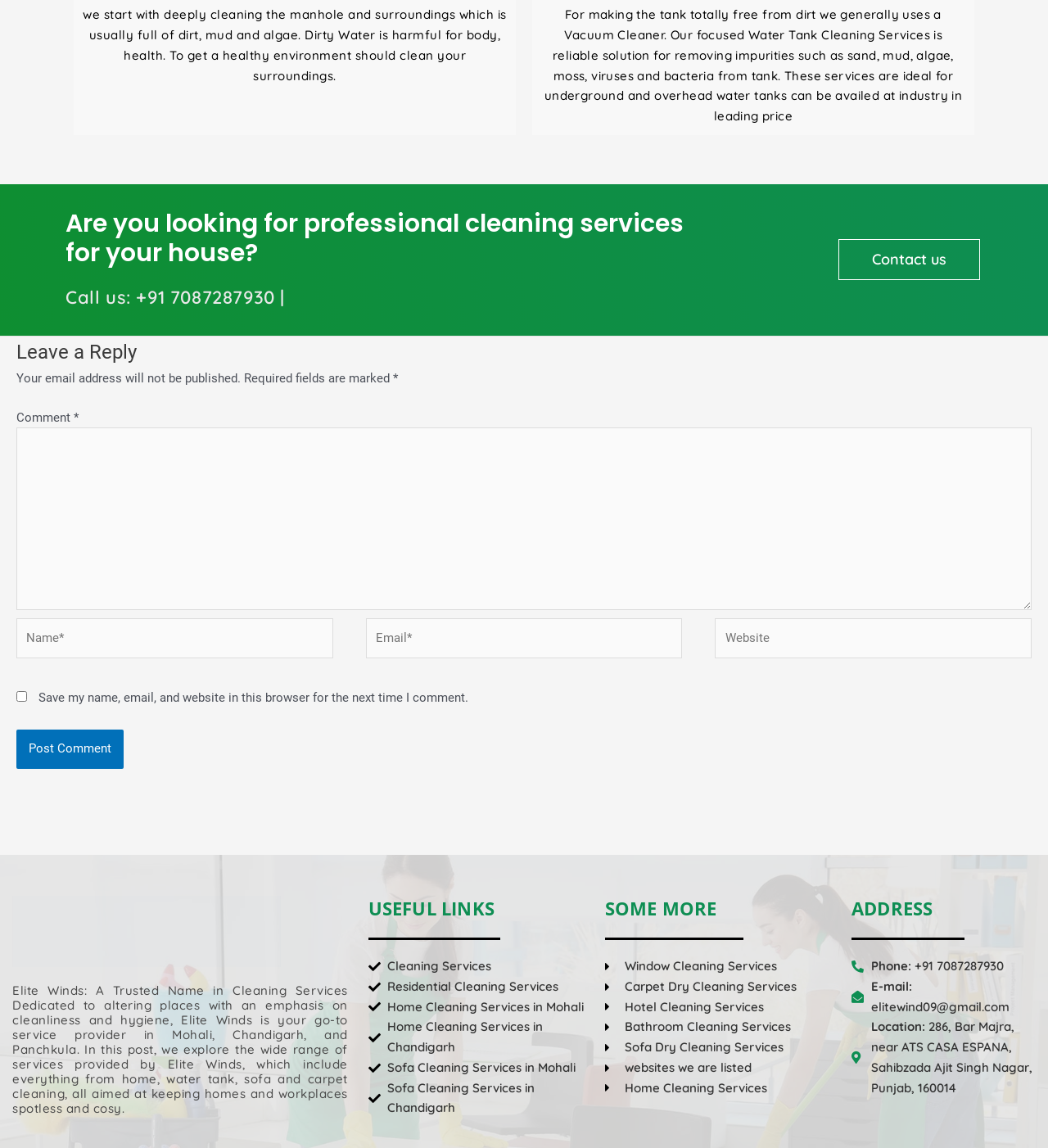With reference to the screenshot, provide a detailed response to the question below:
What is the phone number to contact?

I found the phone number by looking at the 'ADDRESS' section at the bottom of the webpage, where it says 'Phone: +91 7087287930'.